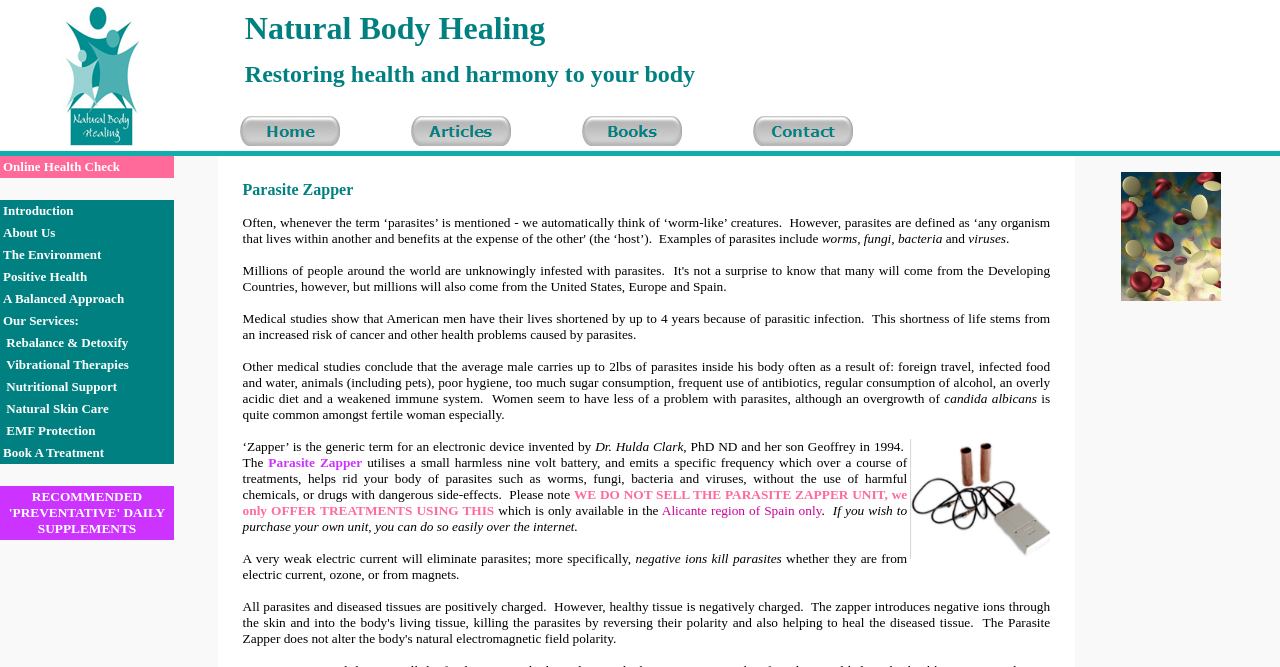Identify and provide the bounding box for the element described by: "Positive Health".

[0.002, 0.403, 0.068, 0.426]